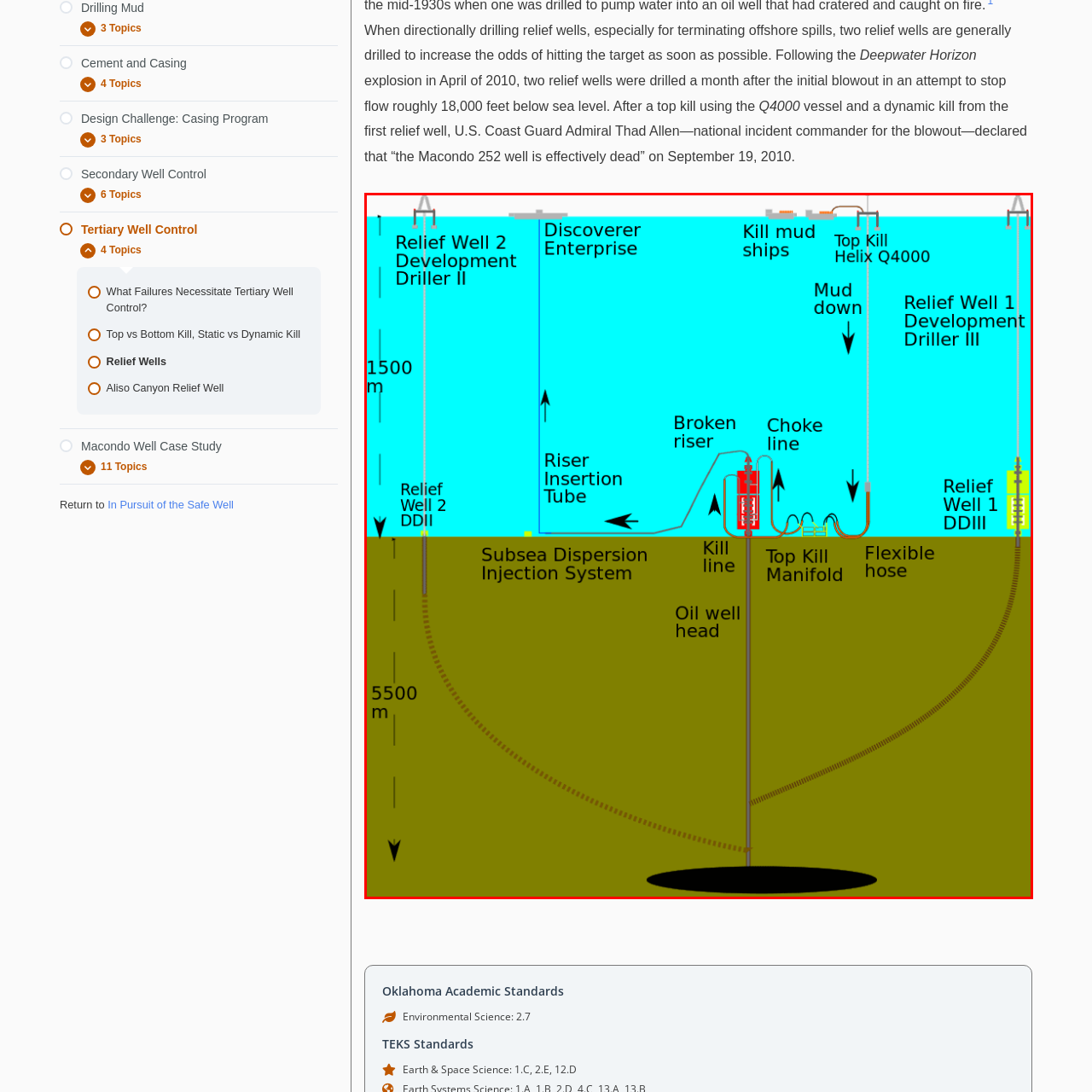Provide a thorough description of the scene captured within the red rectangle.

The image illustrates the intricate setup during the relief well operations associated with the Deepwater Horizon disaster. It depicts key components such as the *Discoverer Enterprise* and the two relief wells, labeled as *Relief Well 1* and *Relief Well 2*, which were crucial for managing the blowout. The graphic shows the depths of the wells, with *Relief Well 1* reaching approximately 1,500 meters and extending to around 5,500 meters.

Highlighted within the diagram are several critical elements, including the *Riser Insertion Tube*, *Choke Line*, and *Kill Line*, which are part of the kill system used to manage and control the flow of oil and gas during the crisis. The *Subsea Dispersion Injection System* is also depicted, essential for mitigating the environmental impact of the blowout by dispersing oil. The *Top Kill Helix Q4000* is showcased, illustrating the operational machinery dubbed for capping the well effectively.

Overall, the diagram serves as a detailed technical overview of the methodologies employed to address one of the largest environmental disasters in history, where strategic engineering efforts were mobilized to stabilize the well and prevent further ecological damage.